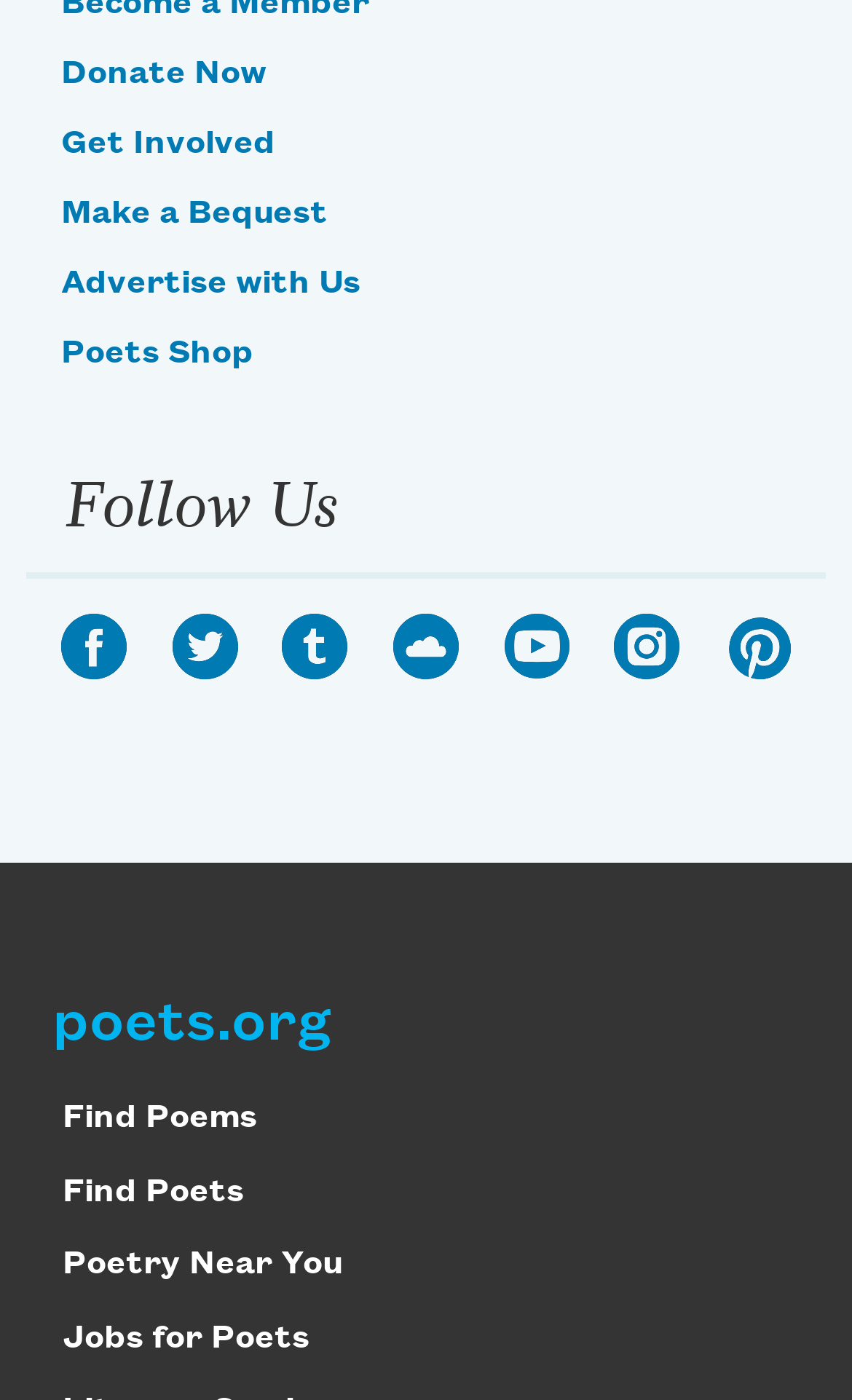Use a single word or phrase to answer this question: 
What is the last link in the footer section?

Jobs for Poets